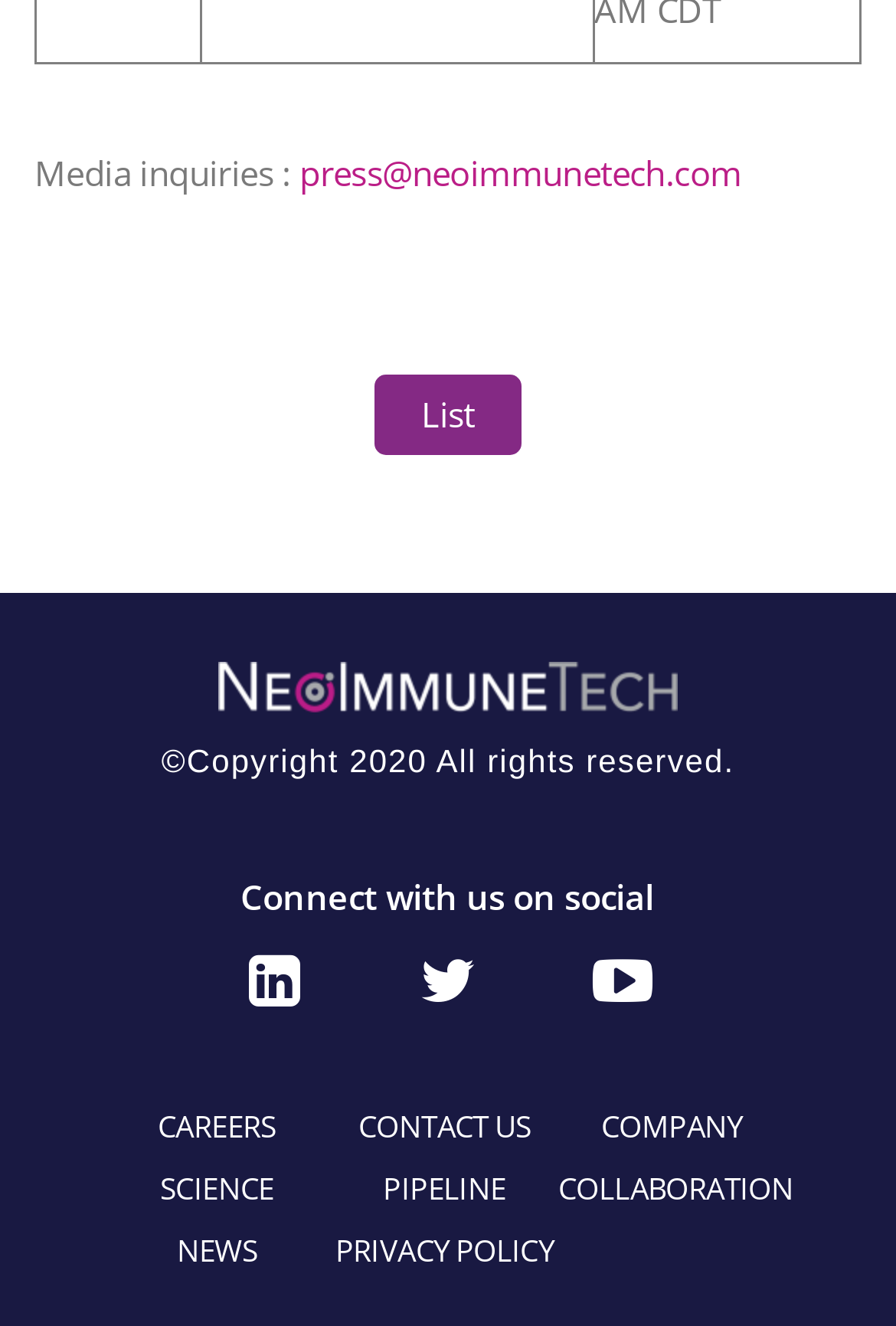How many social media links are there?
Refer to the image and respond with a one-word or short-phrase answer.

3